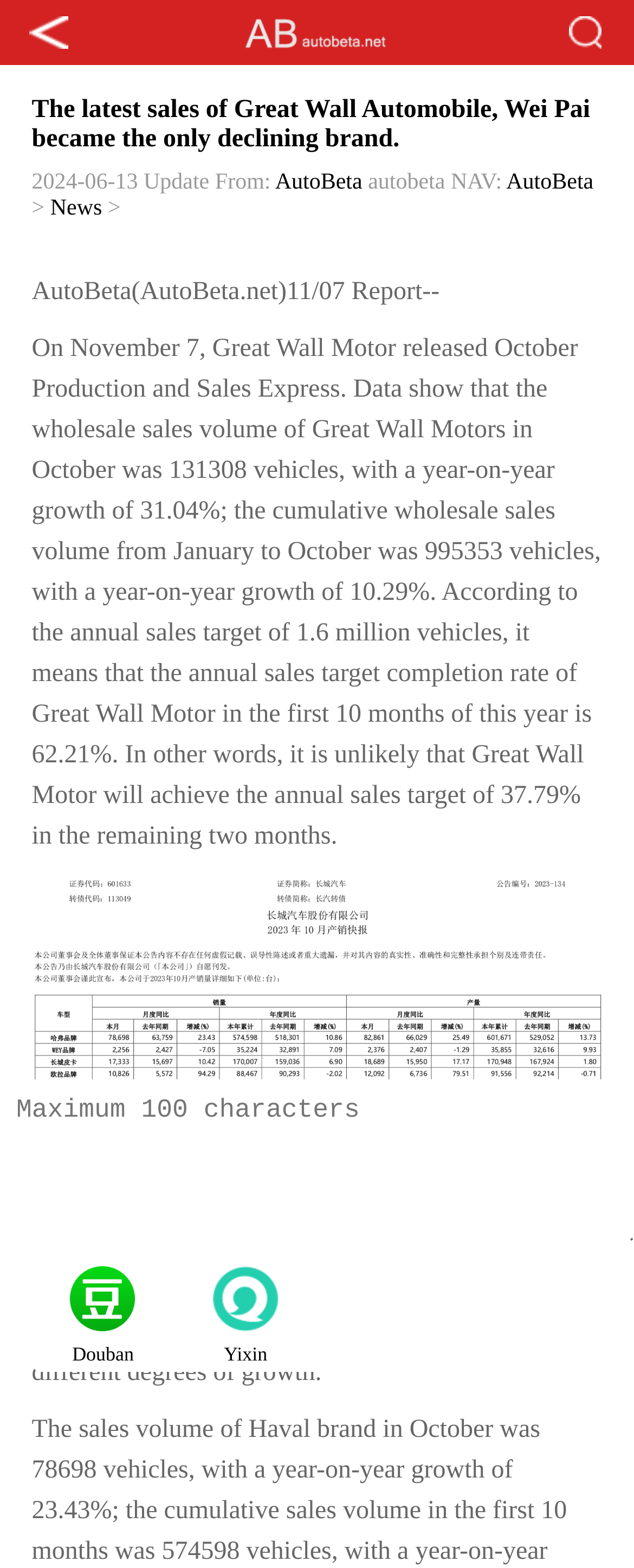What is the cumulative wholesale sales volume of Great Wall Motors from January to October?
Please elaborate on the answer to the question with detailed information.

According to the text, 'the cumulative wholesale sales volume from January to October was 995353 vehicles, with a year-on-year growth of 10.29%.' This information can be found in the paragraph starting with 'On November 7, Great Wall Motor released October Production and Sales Express.'